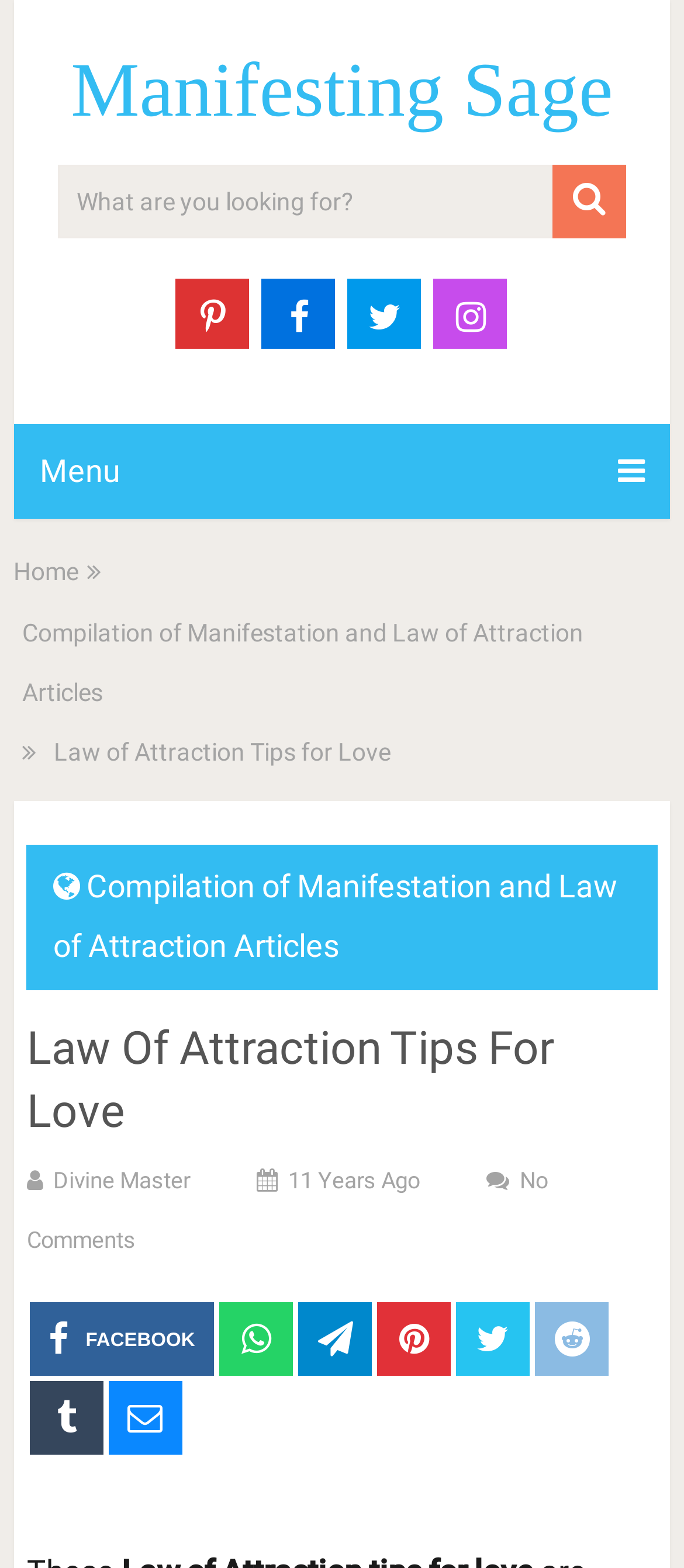Refer to the image and provide an in-depth answer to the question: 
How many social media links are present at the bottom of the webpage?

At the bottom of the webpage, there are six social media links, represented by icons, which are Facebook, Instagram, Pinterest, Twitter, YouTube, and another unknown platform.